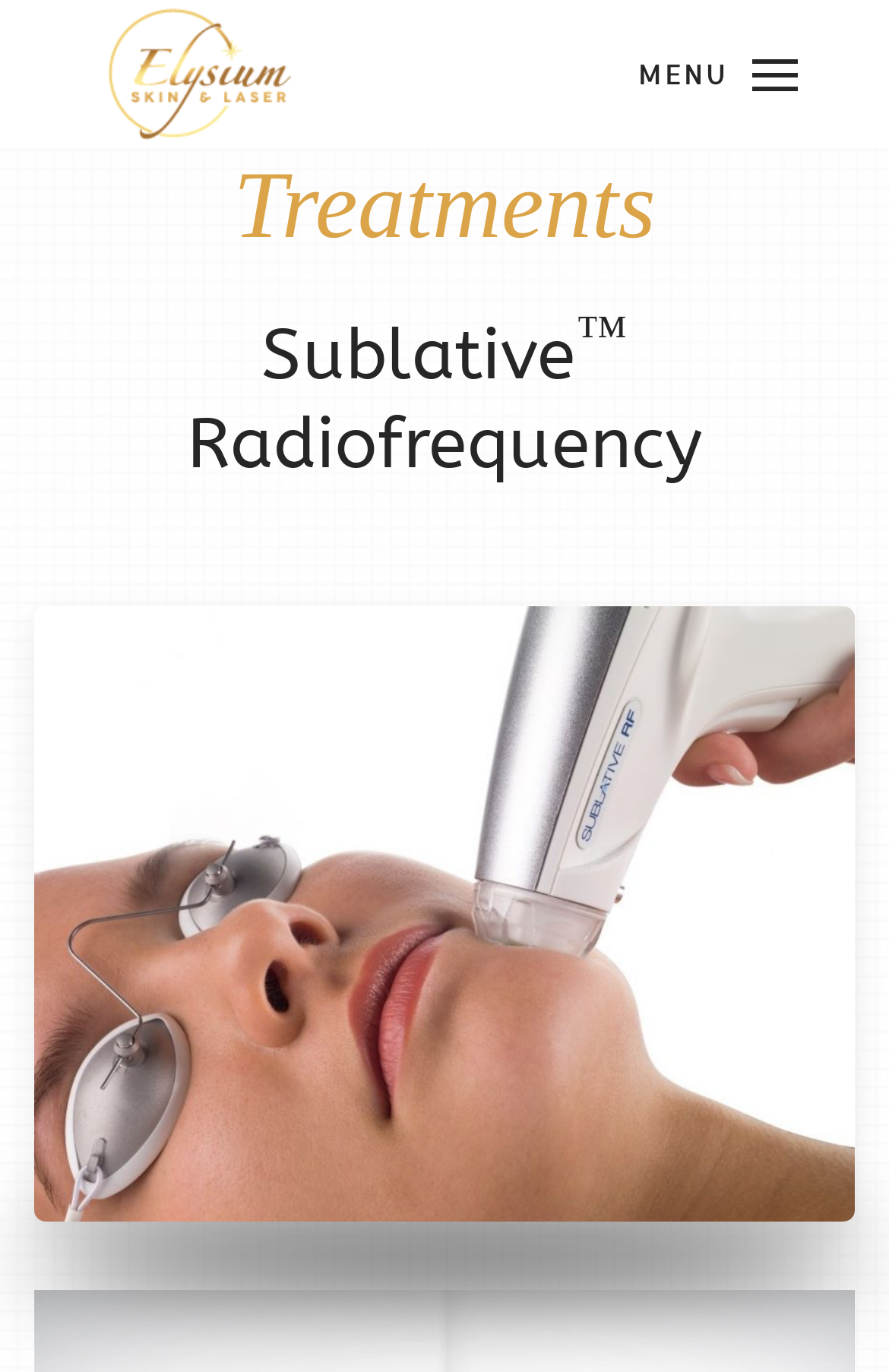By analyzing the image, answer the following question with a detailed response: Is there a menu on this webpage?

There is a link element with the text 'MENU' located at the top-right corner of the webpage, indicating that there is a menu on this webpage.